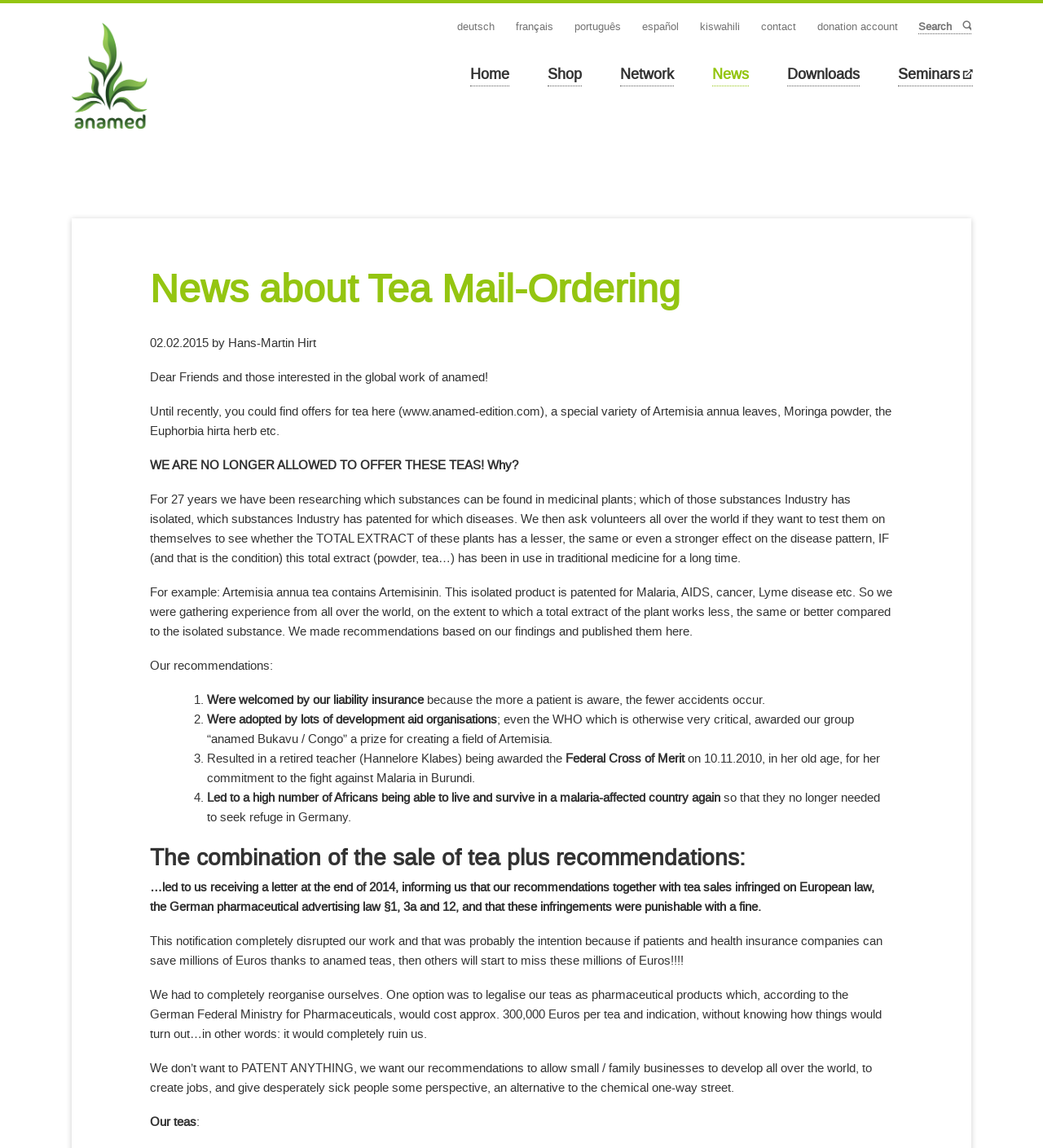What type of products were offered on this website?
Look at the screenshot and respond with one word or a short phrase.

Tea and herbal products